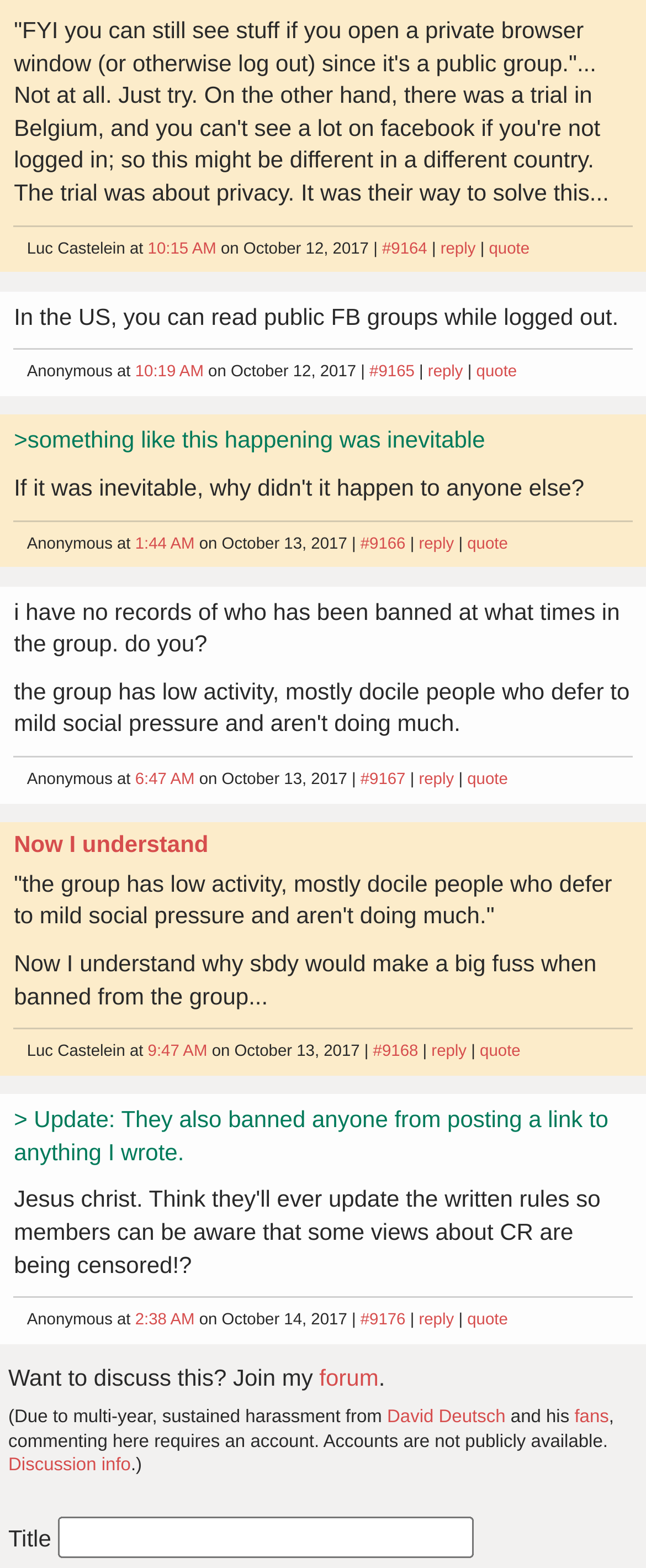What is the purpose of the 'Want to discuss this?' section?
Provide a thorough and detailed answer to the question.

The 'Want to discuss this?' section appears to be an invitation to users to join a forum to continue the discussion, as evidenced by the link to the forum and the mention of requiring an account to comment.